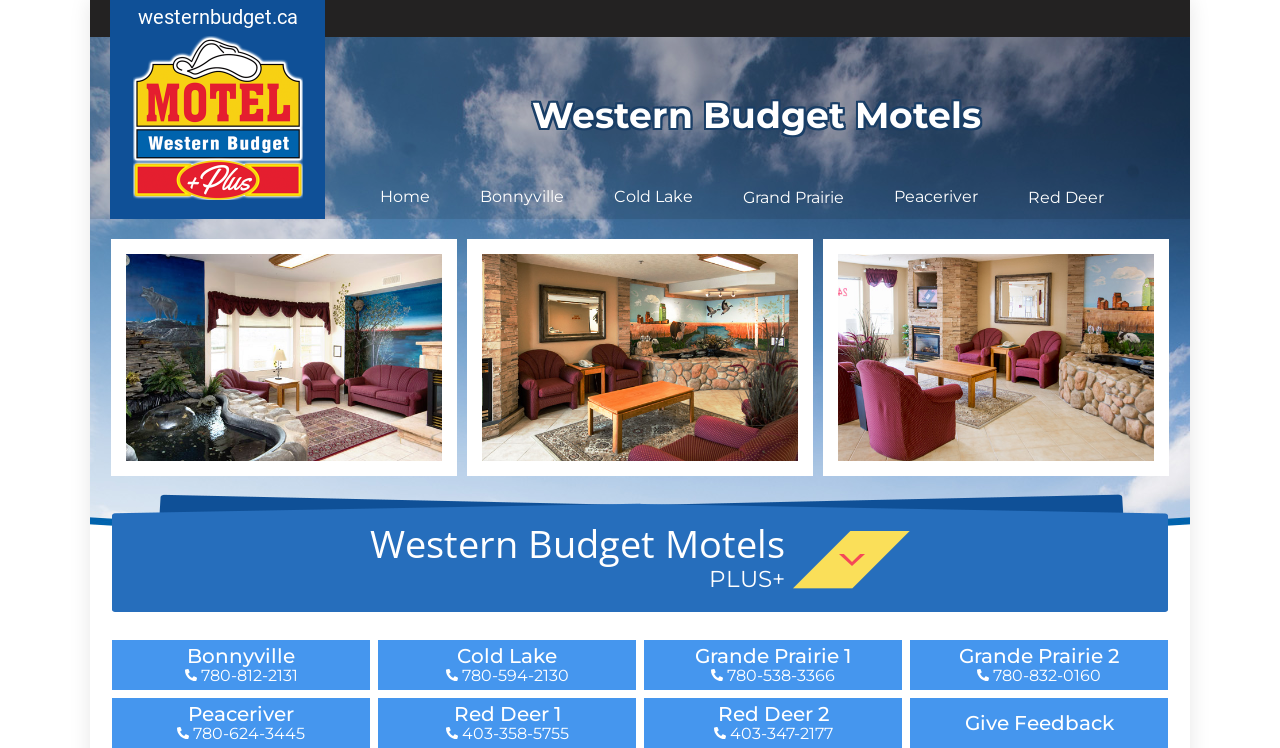Please answer the following question using a single word or phrase: 
How many motel locations are listed?

6